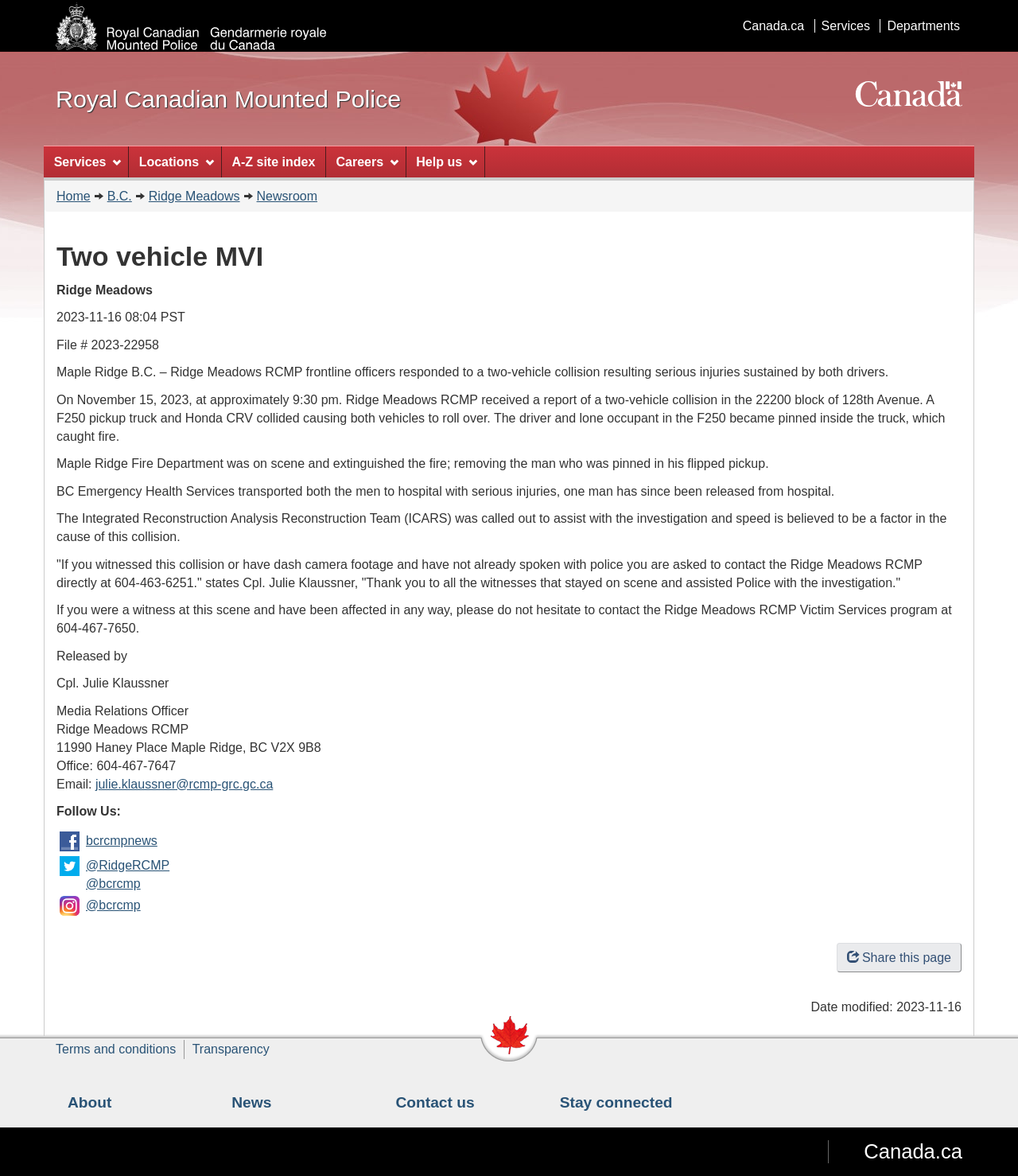Highlight the bounding box coordinates of the region I should click on to meet the following instruction: "Visit Canada.ca".

[0.723, 0.016, 0.796, 0.028]